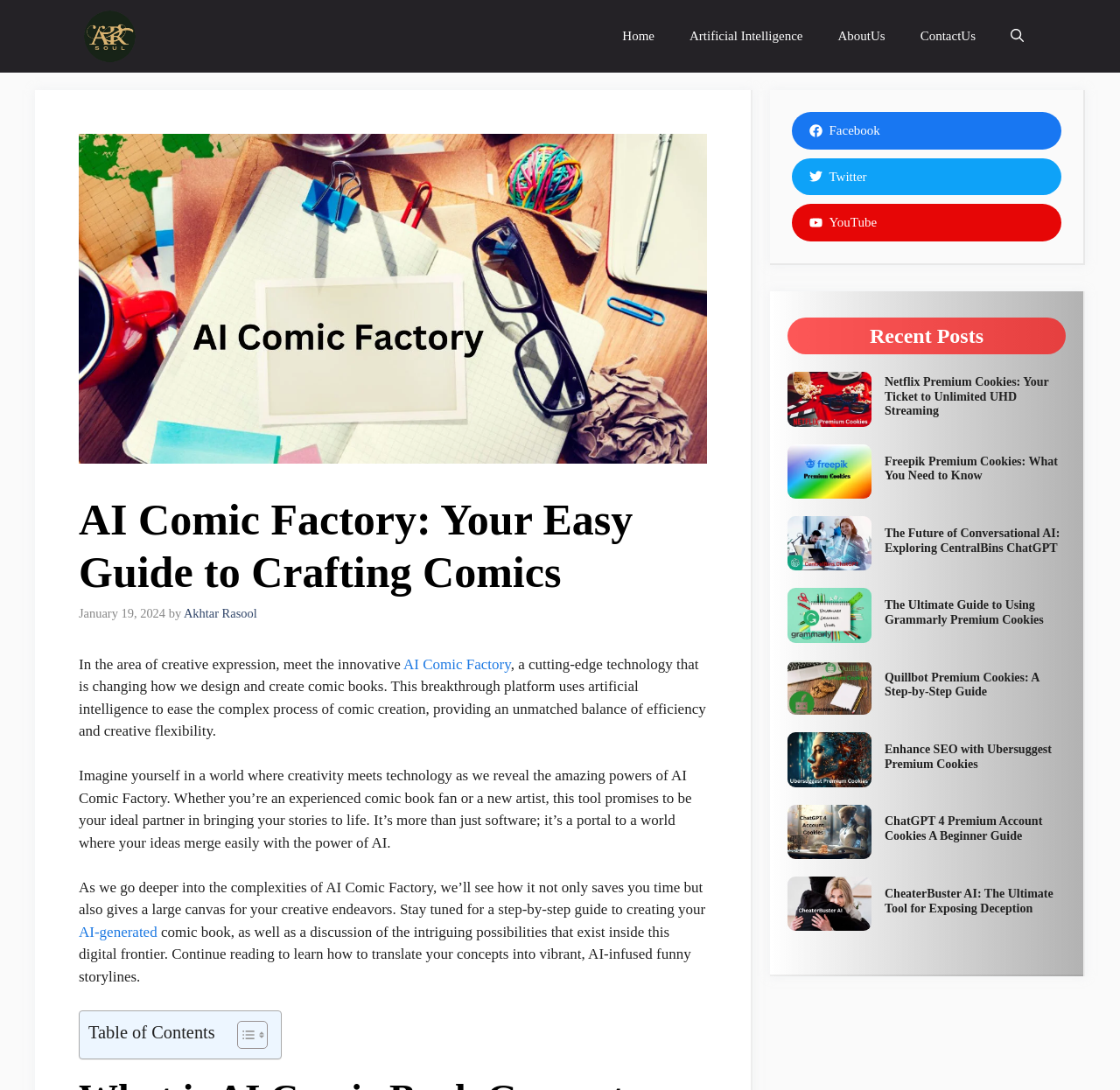Respond to the following question with a brief word or phrase:
What social media platforms are linked on the webpage?

Facebook, Twitter, YouTube